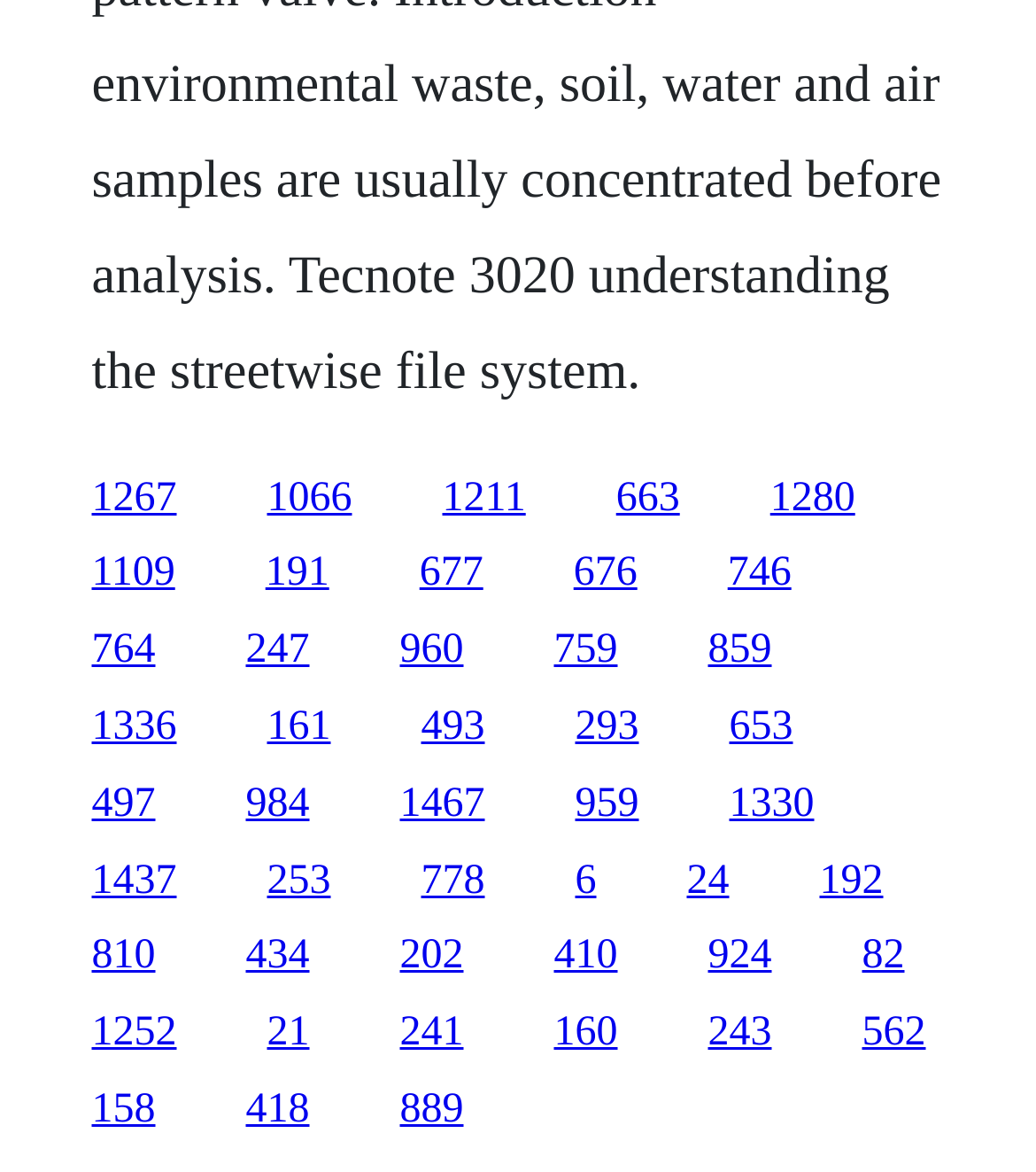Are the links arranged in a grid pattern?
Use the information from the screenshot to give a comprehensive response to the question.

By analyzing the bounding box coordinates of the link elements, I noticed that they are arranged in a grid pattern with multiple rows and columns.